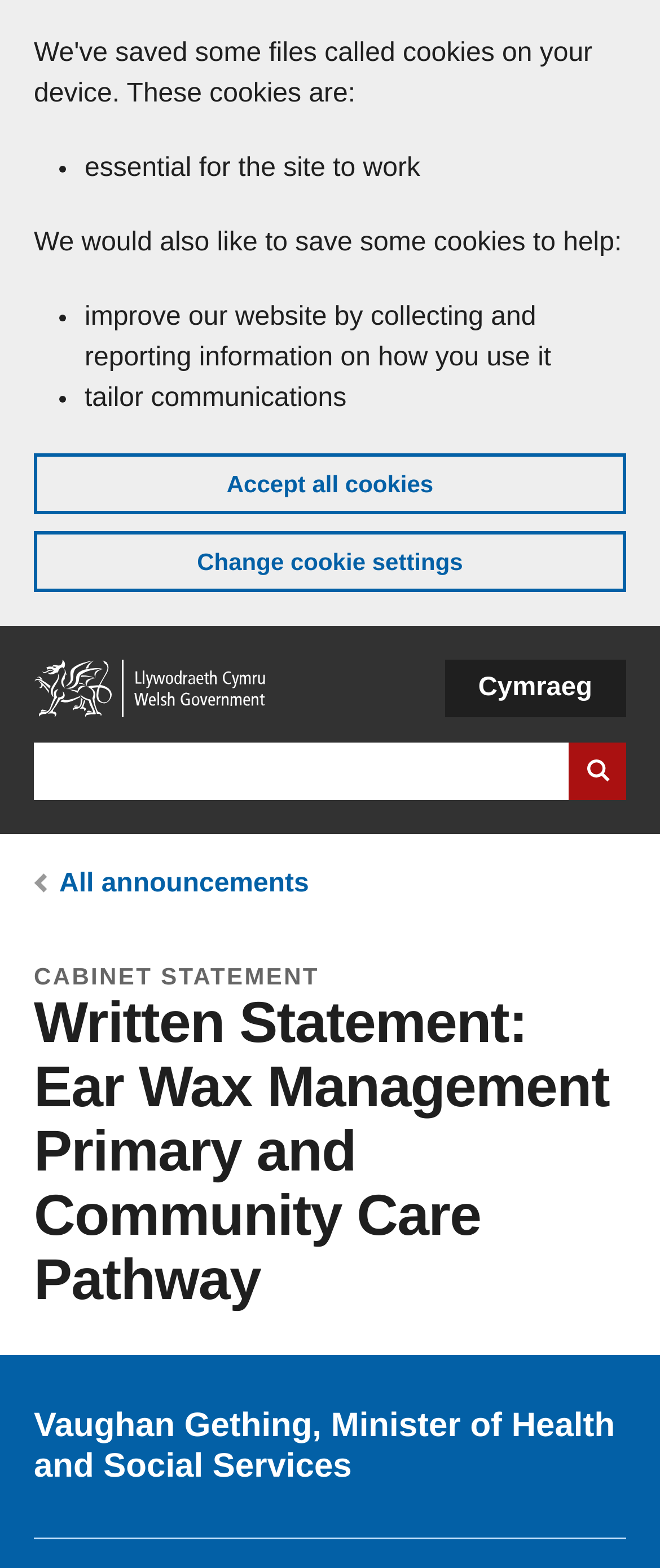Locate the coordinates of the bounding box for the clickable region that fulfills this instruction: "Go to home page".

None